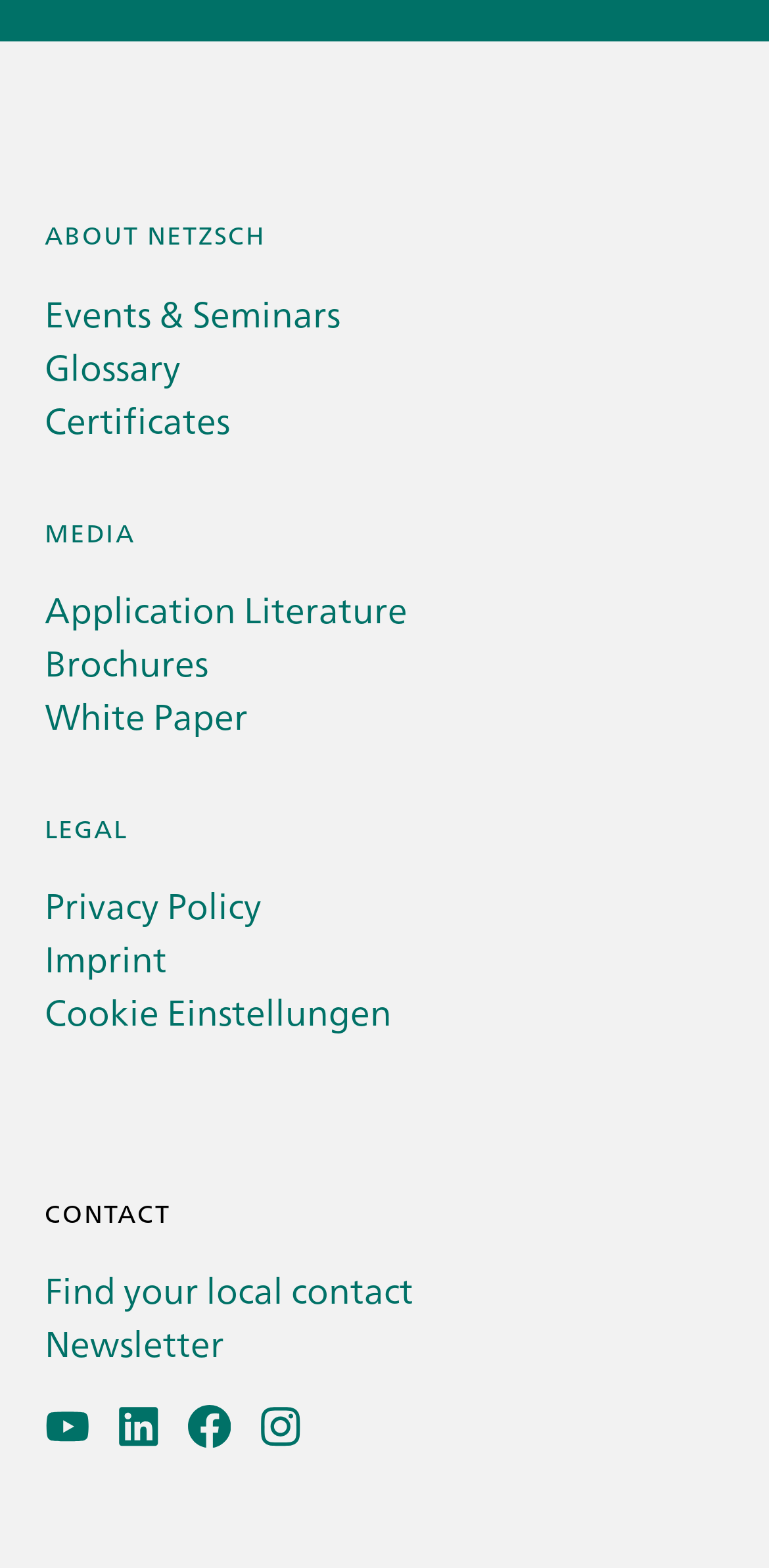Locate the bounding box coordinates of the clickable area to execute the instruction: "View tags". Provide the coordinates as four float numbers between 0 and 1, represented as [left, top, right, bottom].

None